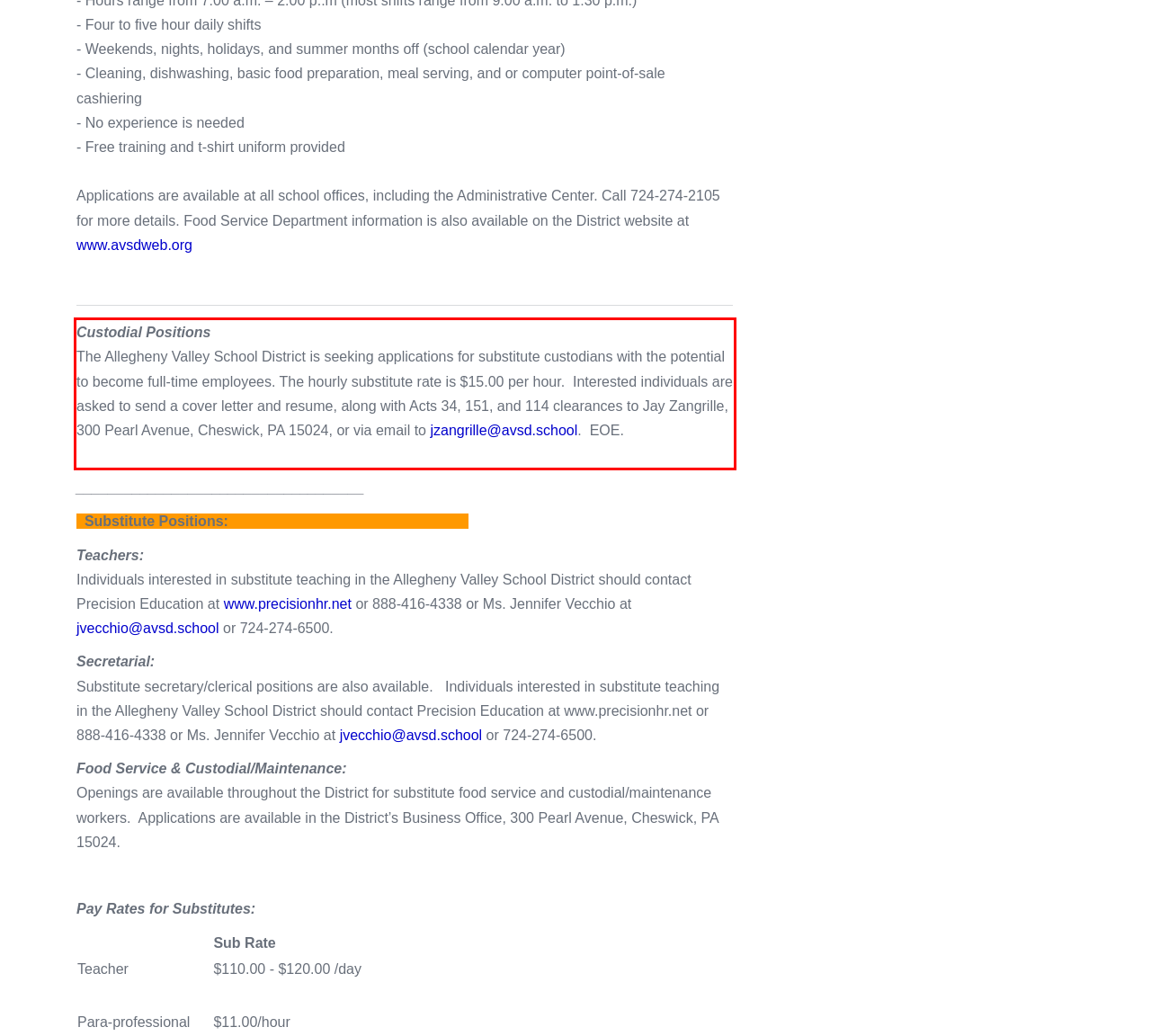With the provided screenshot of a webpage, locate the red bounding box and perform OCR to extract the text content inside it.

Custodial Positions The Allegheny Valley School District is seeking applications for substitute custodians with the potential to become full-time employees. The hourly substitute rate is $15.00 per hour. Interested individuals are asked to send a cover letter and resume, along with Acts 34, 151, and 114 clearances to Jay Zangrille, 300 Pearl Avenue, Cheswick, PA 15024, or via email to jzangrille@avsd.school. EOE.